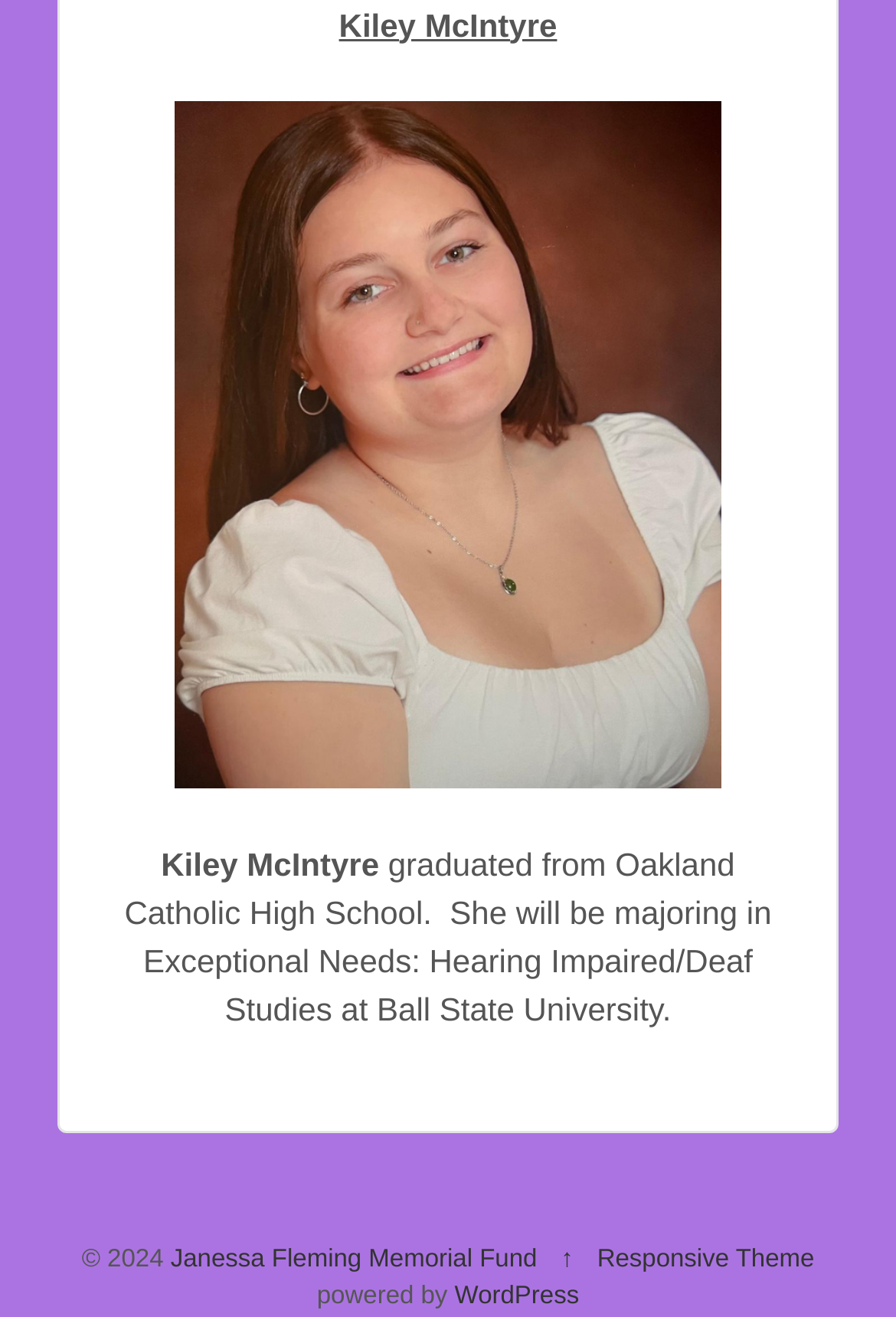Find the bounding box of the UI element described as: "↑". The bounding box coordinates should be given as four float values between 0 and 1, i.e., [left, top, right, bottom].

[0.626, 0.945, 0.64, 0.966]